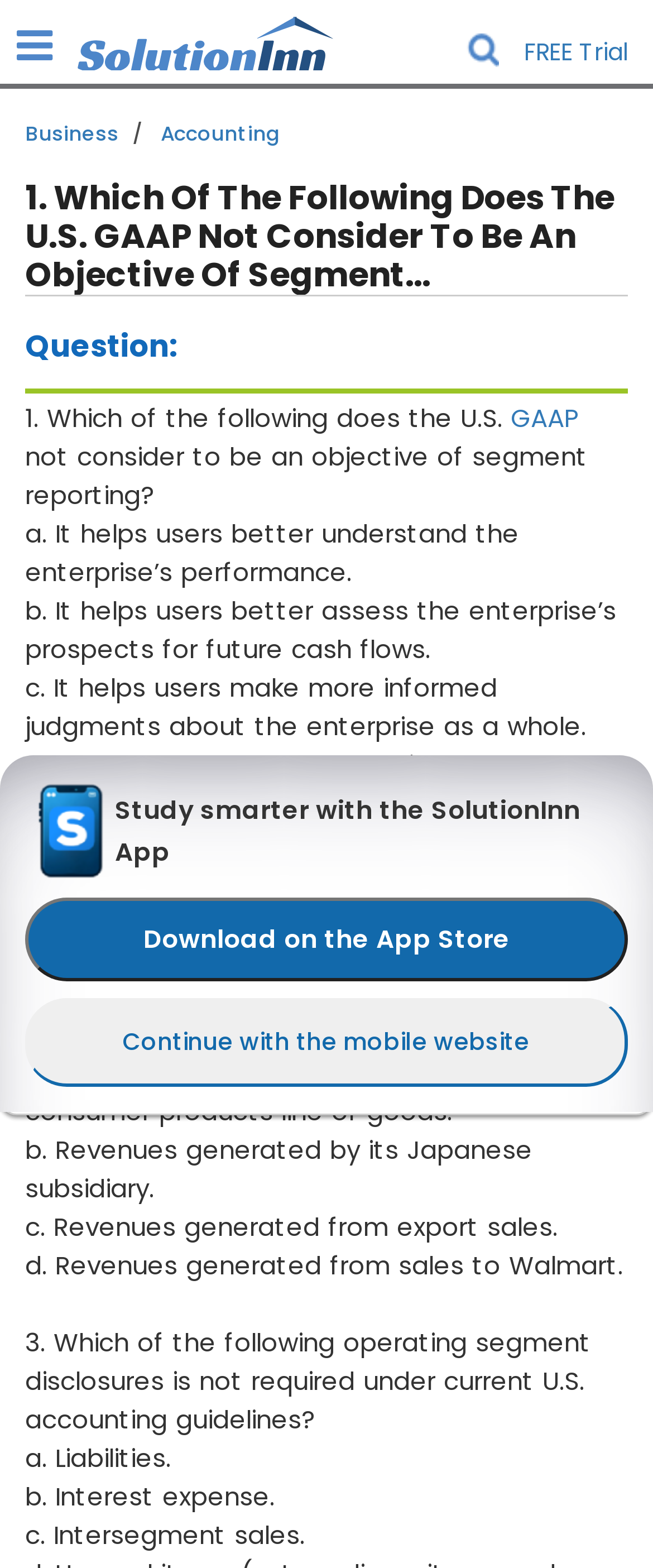Using the webpage screenshot, find the UI element described by Ask a Question. Provide the bounding box coordinates in the format (top-left x, top-left y, bottom-right x, bottom-right y), ensuring all values are floating point numbers between 0 and 1.

[0.038, 0.207, 0.808, 0.231]